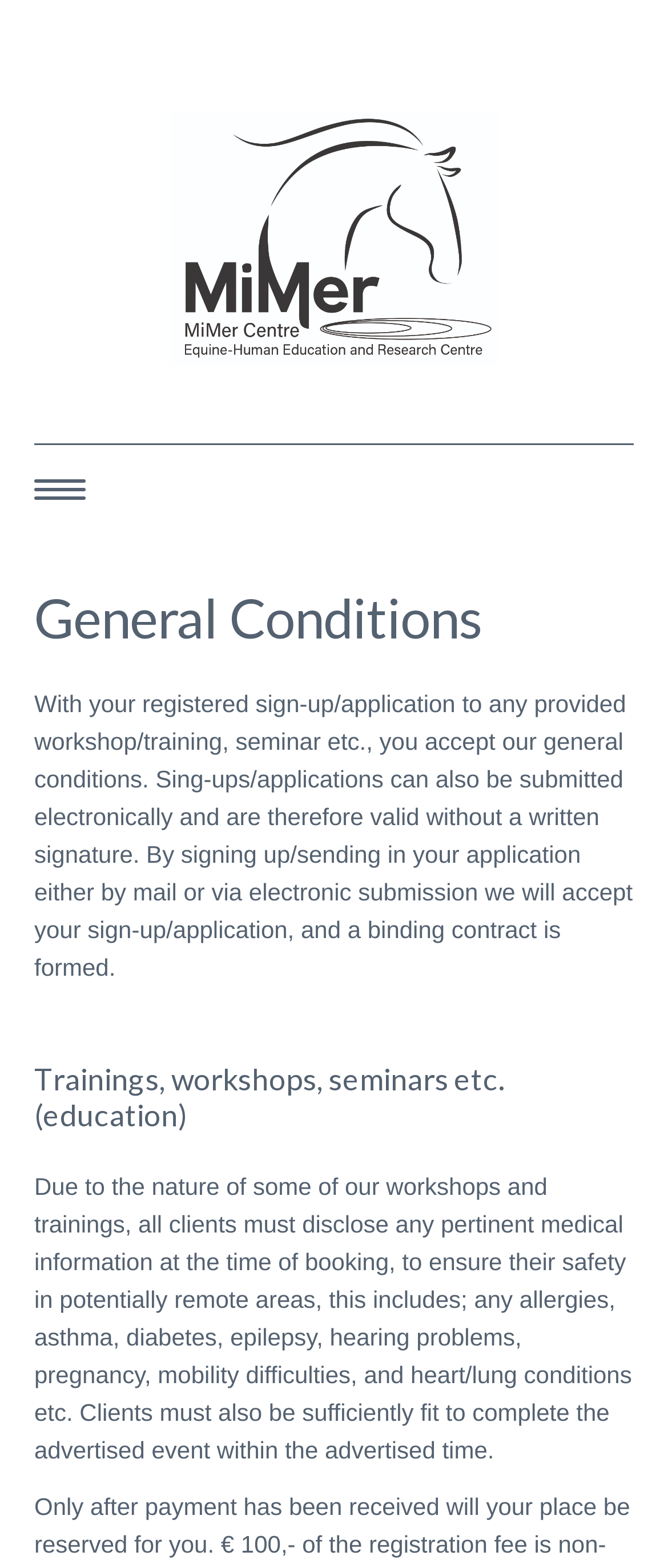Please determine the bounding box coordinates for the element that should be clicked to follow these instructions: "Click the RESEARCH link".

[0.051, 0.558, 0.949, 0.602]